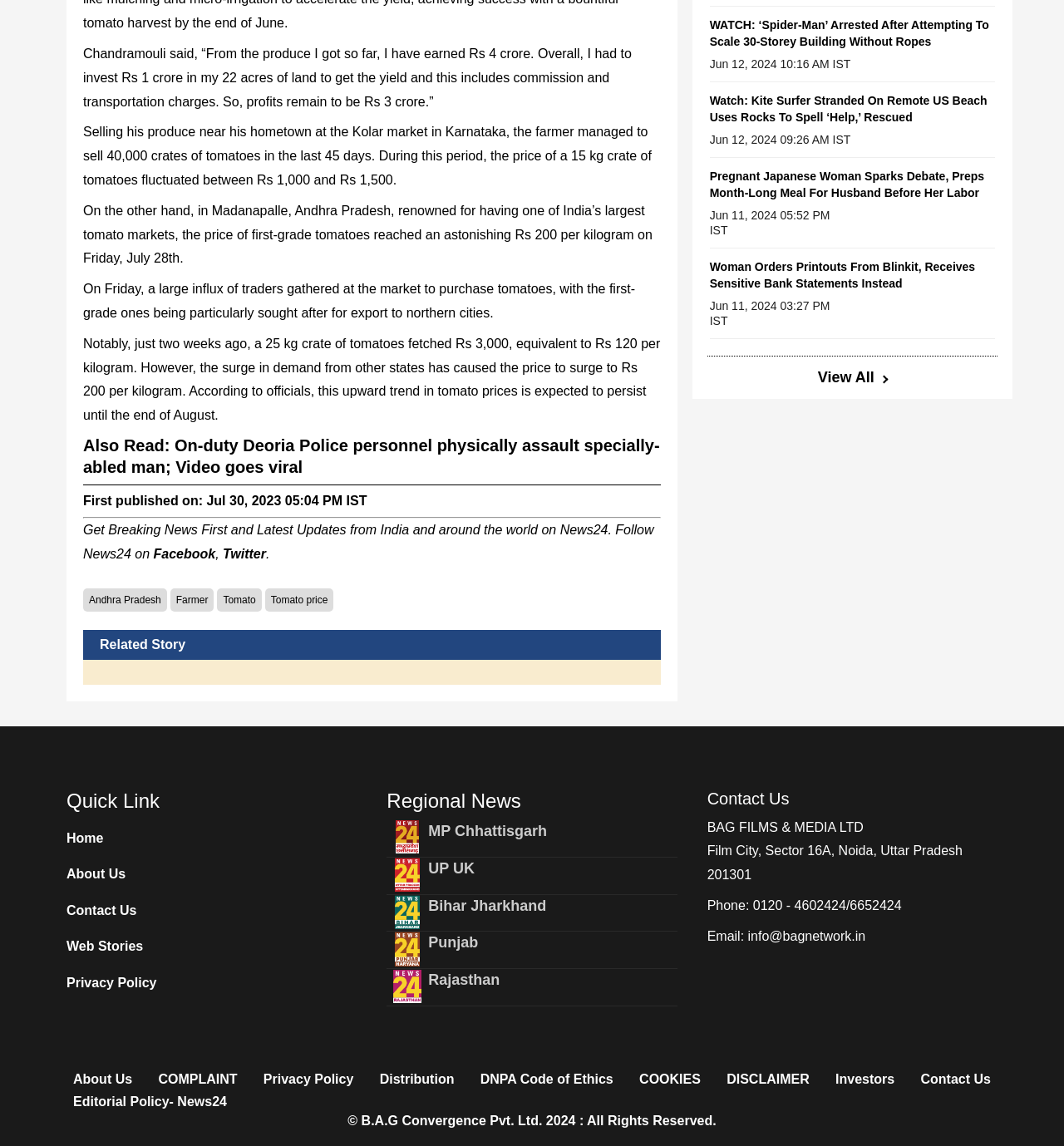Please specify the bounding box coordinates of the region to click in order to perform the following instruction: "View all news".

[0.769, 0.322, 0.833, 0.337]